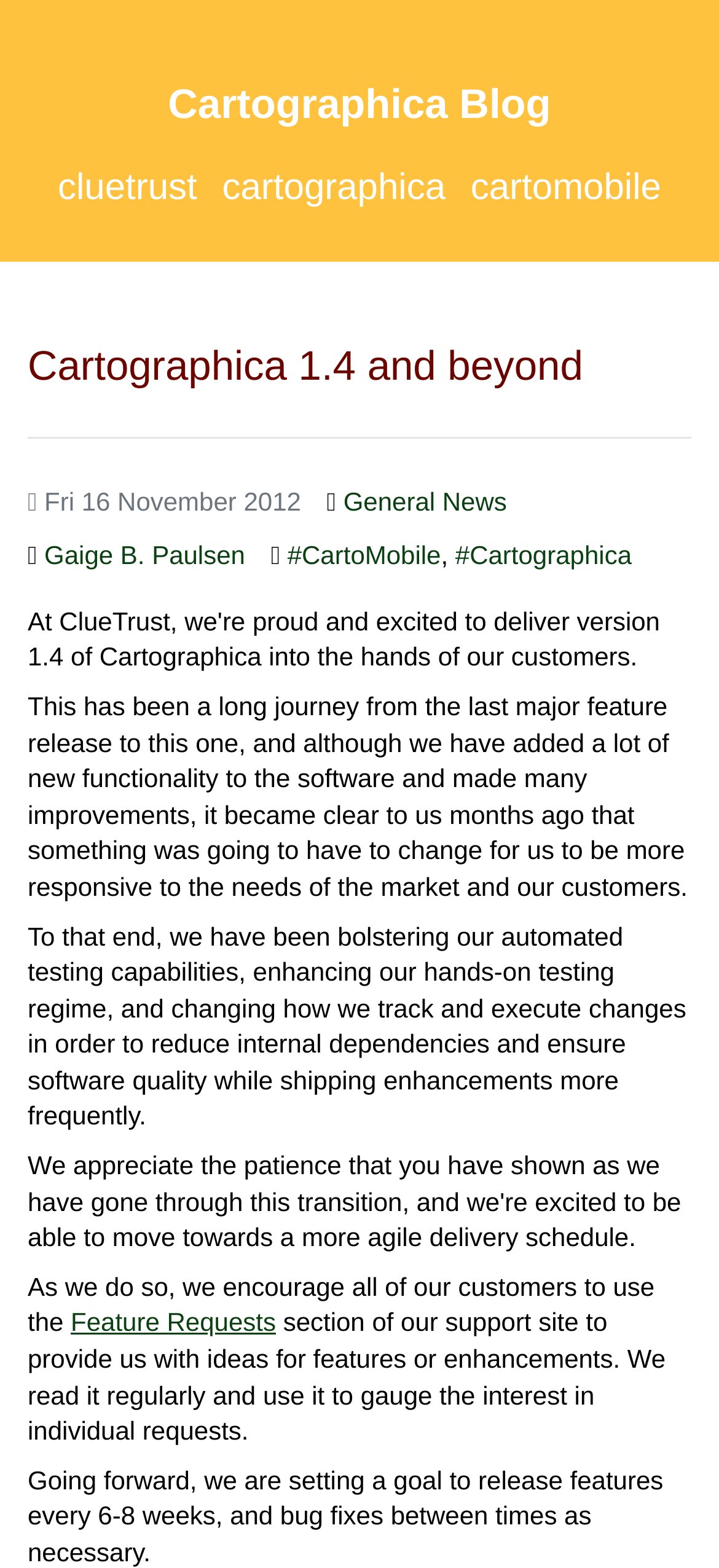How often will features be released going forward?
Provide a comprehensive and detailed answer to the question.

The frequency of feature releases can be determined by reading the text at the bottom of the webpage, which states that the goal is to release features every 6-8 weeks, and bug fixes between times as necessary.